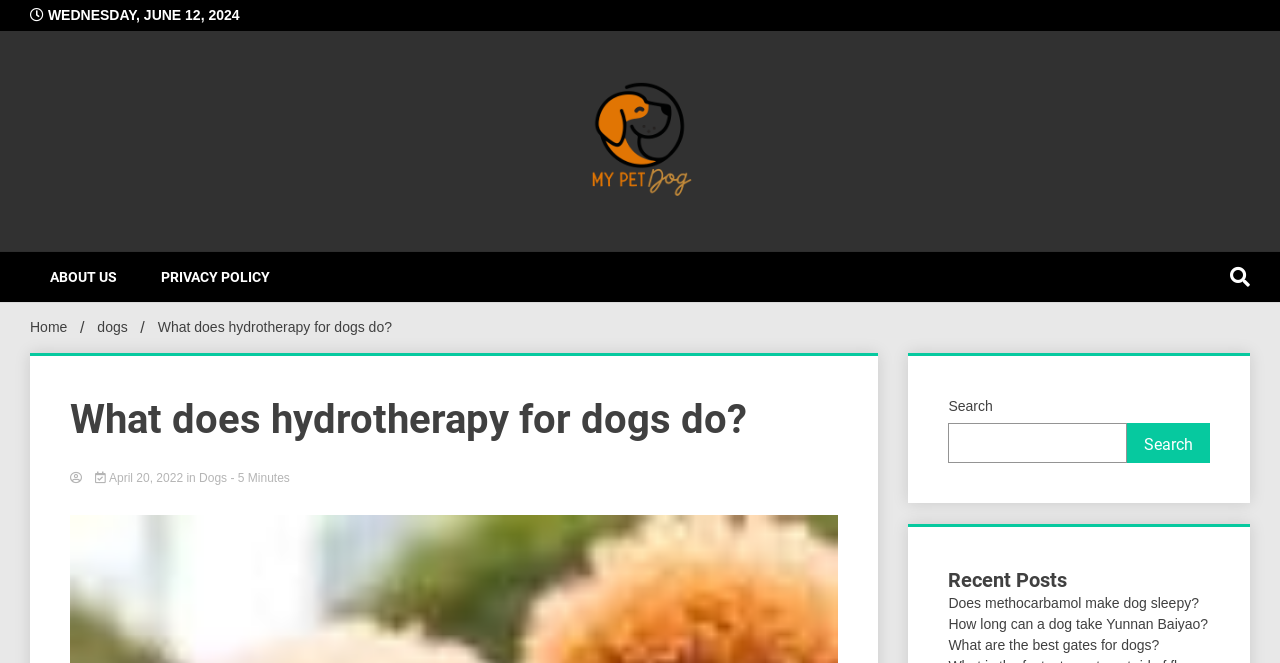Please mark the bounding box coordinates of the area that should be clicked to carry out the instruction: "Click on Leave a Reply".

None